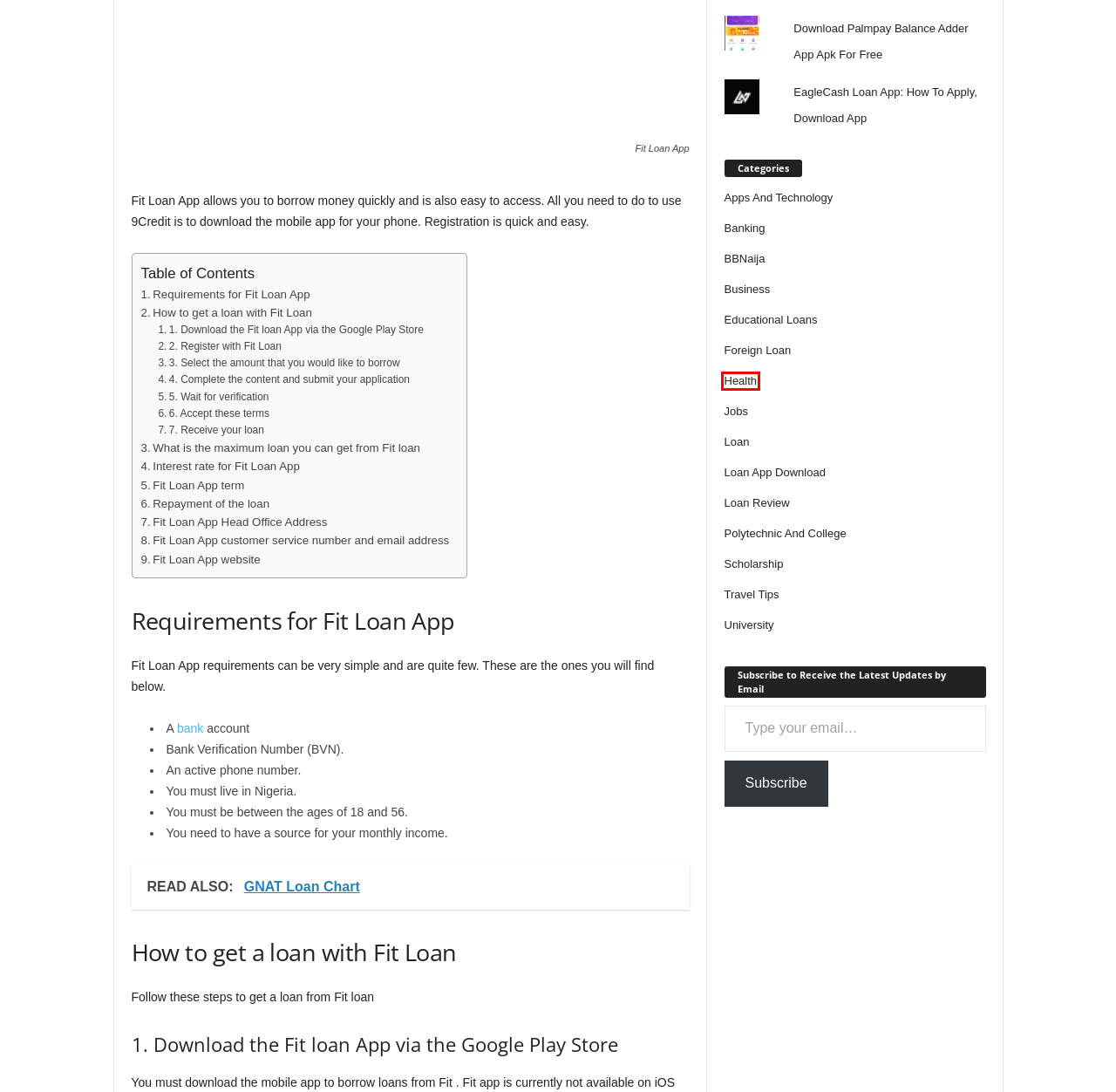You have a screenshot of a webpage, and a red bounding box highlights an element. Select the webpage description that best fits the new page after clicking the element within the bounding box. Options are:
A. GNAT Loan Chart
B. EagleCash Loan App: How To Apply, Download App
C. Health | Lending Naija
D. Business | Lending Naija
E. Download Palmpay Balance Adder App Apk For Free
F. BBNaija | Lending Naija
G. Kredi Bank App Download
H. Educational Loans | Lending Naija

C